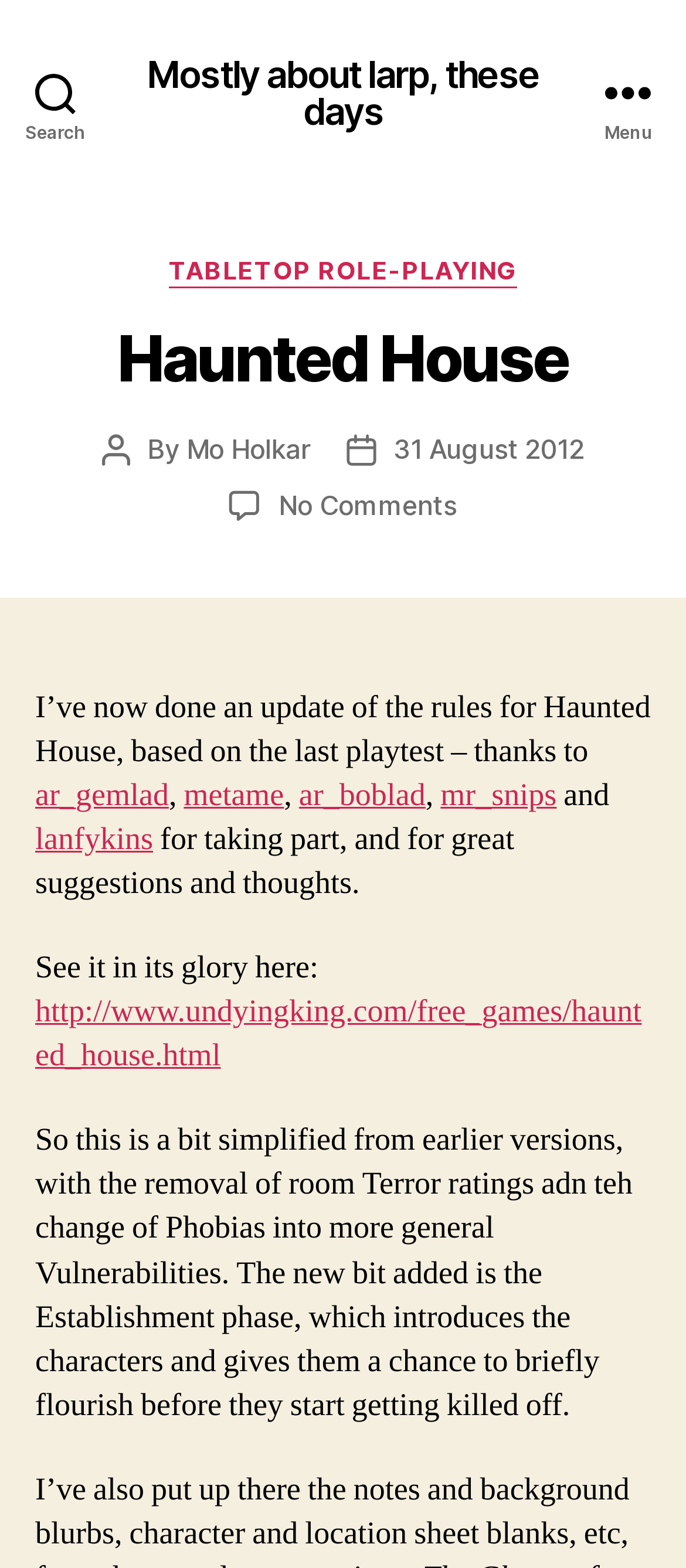What is the URL of the game Haunted House?
Based on the screenshot, respond with a single word or phrase.

http://www.undyingking.com/free_games/haunted_house.html